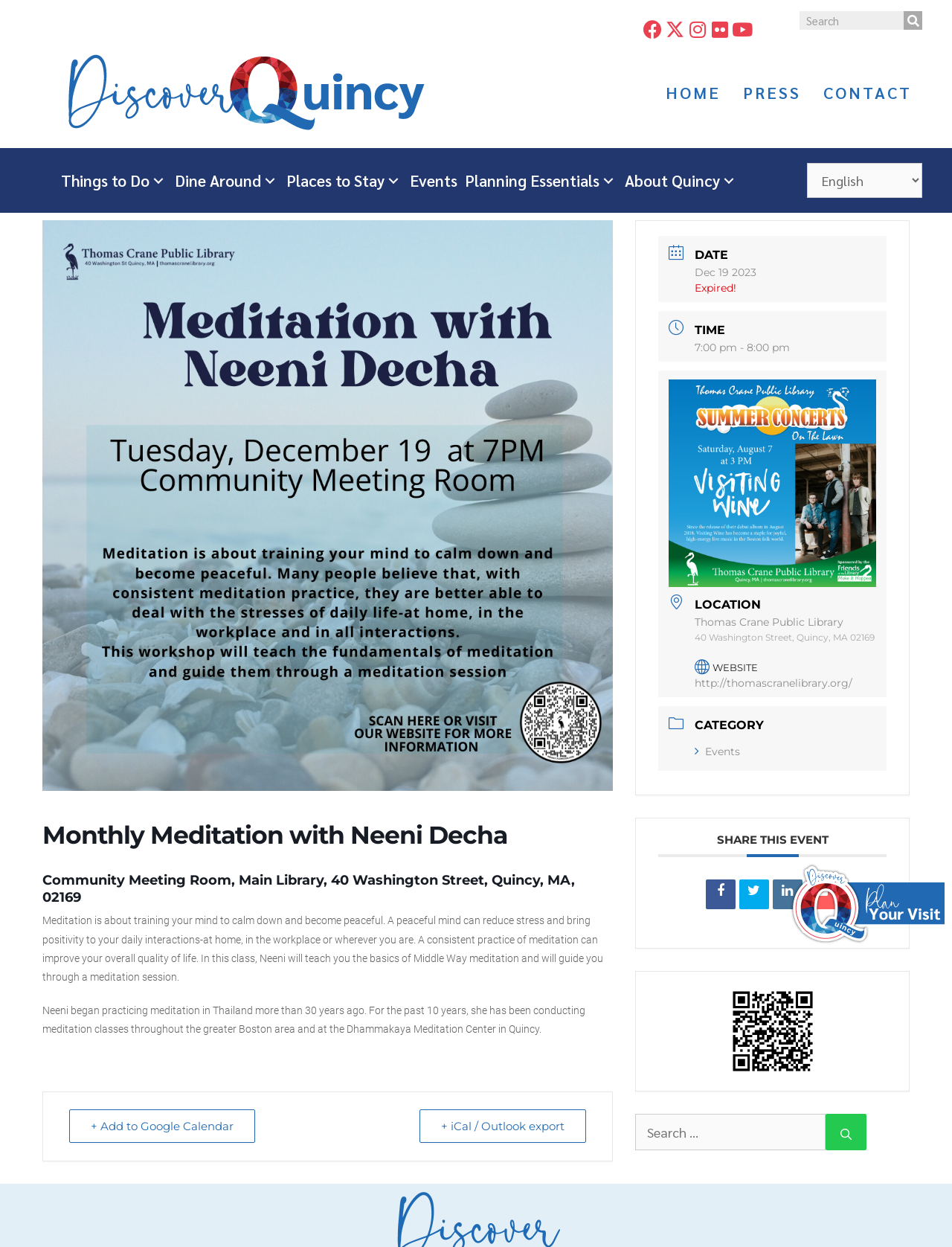Describe the webpage in detail, including text, images, and layout.

The webpage is about a monthly meditation event with Neeni Decha at the Community Meeting Room, Main Library, located at 40 Washington Street, Quincy, MA, 02169. The event description explains that meditation can reduce stress and bring positivity to daily interactions. Neeni, the instructor, has been practicing meditation for over 30 years and has been conducting classes in the greater Boston area.

At the top of the page, there are social media buttons for Facebook, Twitter, Instagram, Flickr, and YouTube, as well as a search form and a logo. Below the logo, there is a navigation menu with links to HOME, PRESS, CONTACT, and other submenus.

The main content of the page is divided into sections, including event details, date, time, location, and category. The event details section provides a brief description of the event and the instructor's background. The date section shows the event date, December 19, 2023, and indicates that the event has expired. The time section displays the event time, 7:00 pm - 8:00 pm. The location section provides the address of the event venue, Thomas Crane Public Library, and includes a link to the library's website.

There are also links to add the event to Google Calendar or export it to iCal/Outlook. Additionally, there are social media sharing buttons and a QR code. At the bottom of the page, there is a search form with a button to search for specific events.

Throughout the page, there are several images, including the logo, a QR code, and an image of the Thomas Crane Public Library. The overall layout is organized, with clear headings and concise text, making it easy to navigate and find information about the event.